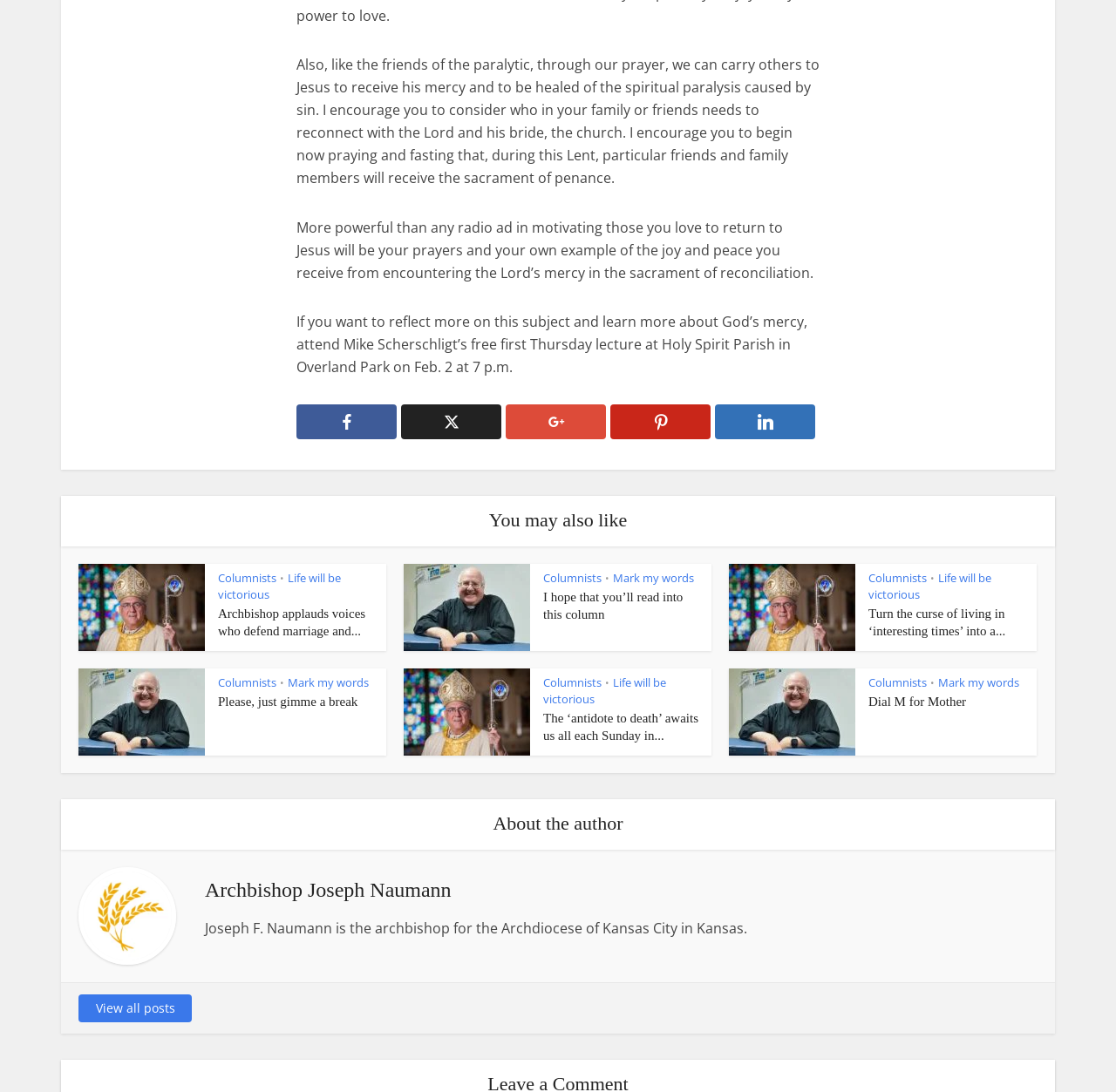What is the title of the fourth article?
Use the information from the screenshot to give a comprehensive response to the question.

The fourth article is located in the 'You may also like' section and has a heading 'Turn the curse of living in ‘interesting times’ into a...'. This heading is a link, indicating that it is the title of the article.